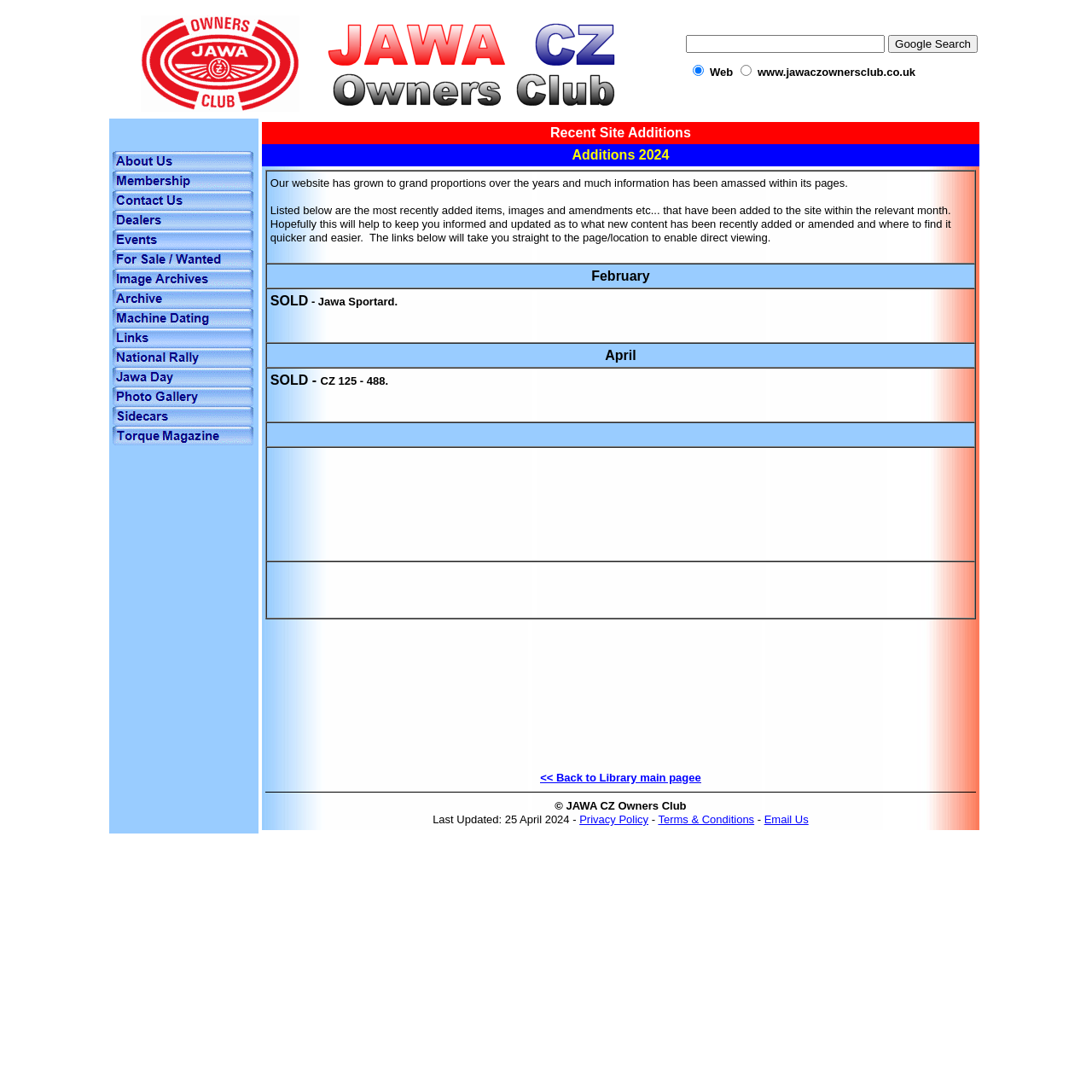How many links are in the top navigation menu?
From the screenshot, supply a one-word or short-phrase answer.

13